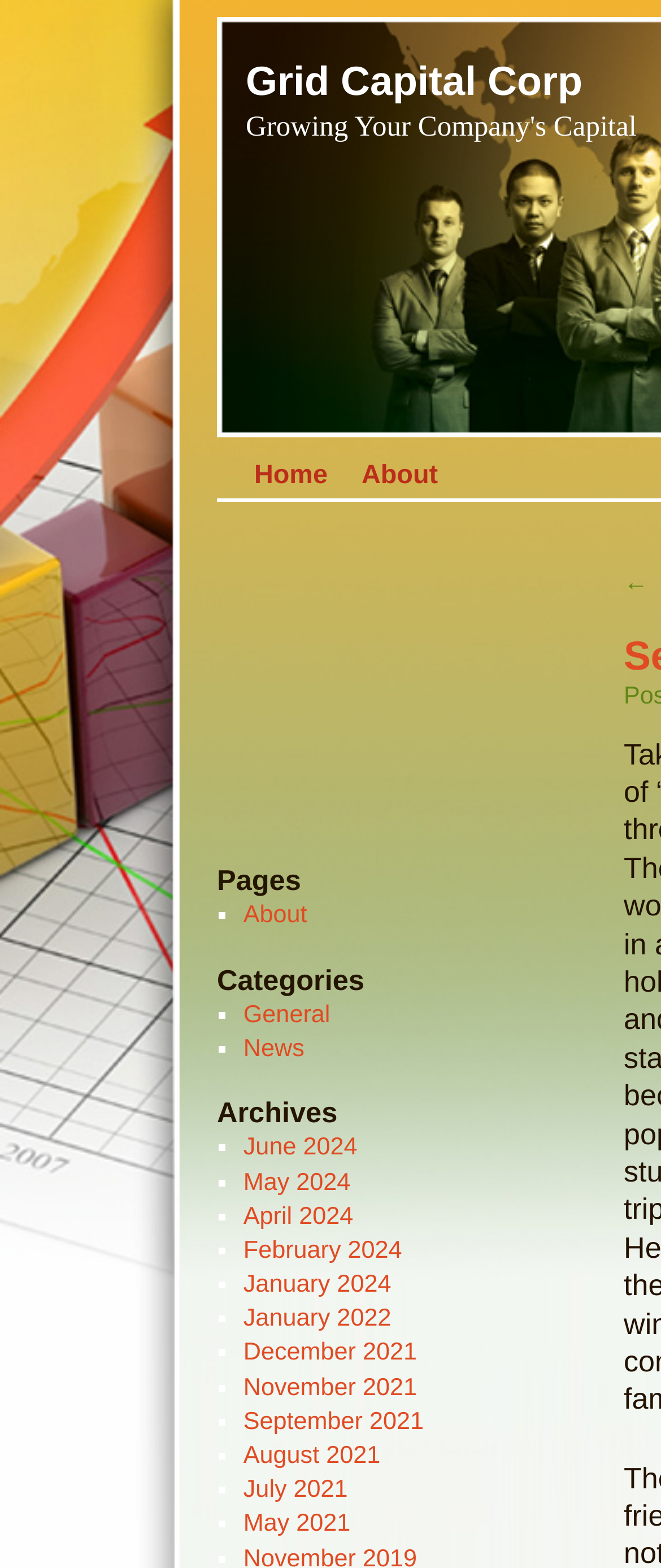Please specify the bounding box coordinates for the clickable region that will help you carry out the instruction: "view General category".

[0.368, 0.639, 0.499, 0.656]